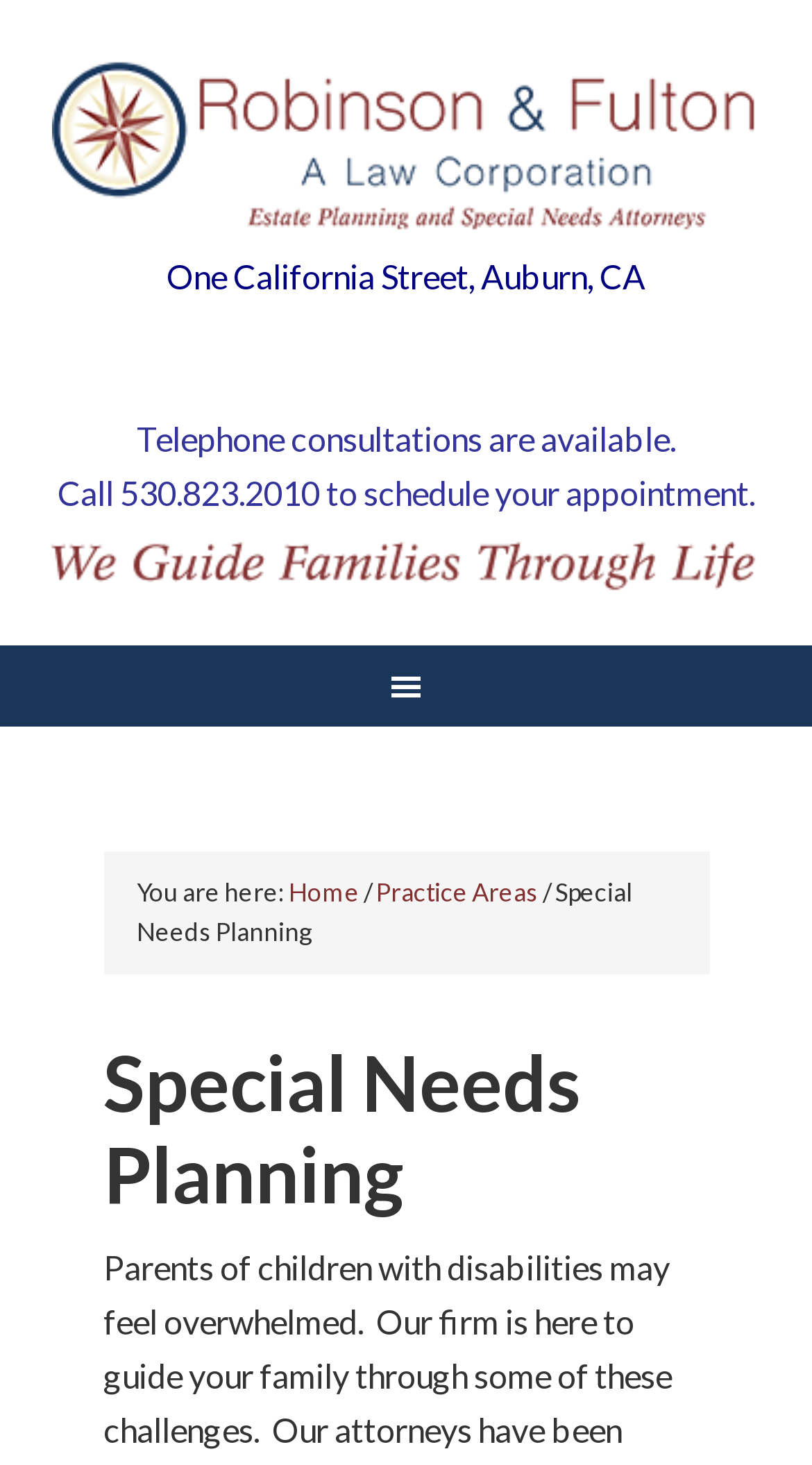Provide a one-word or short-phrase answer to the question:
How many navigation items are there?

3